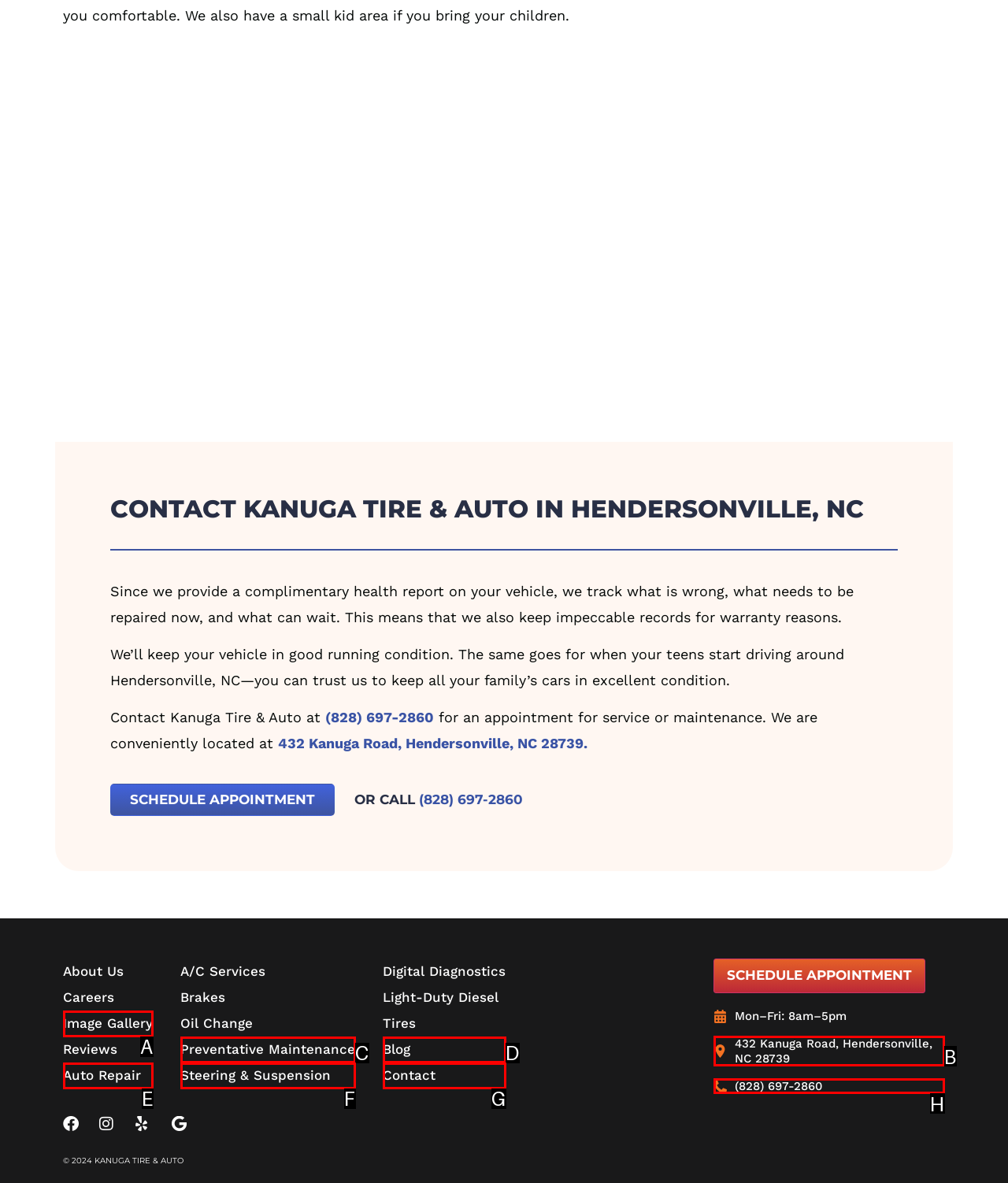Select the correct option based on the description: Steering & Suspension
Answer directly with the option’s letter.

F